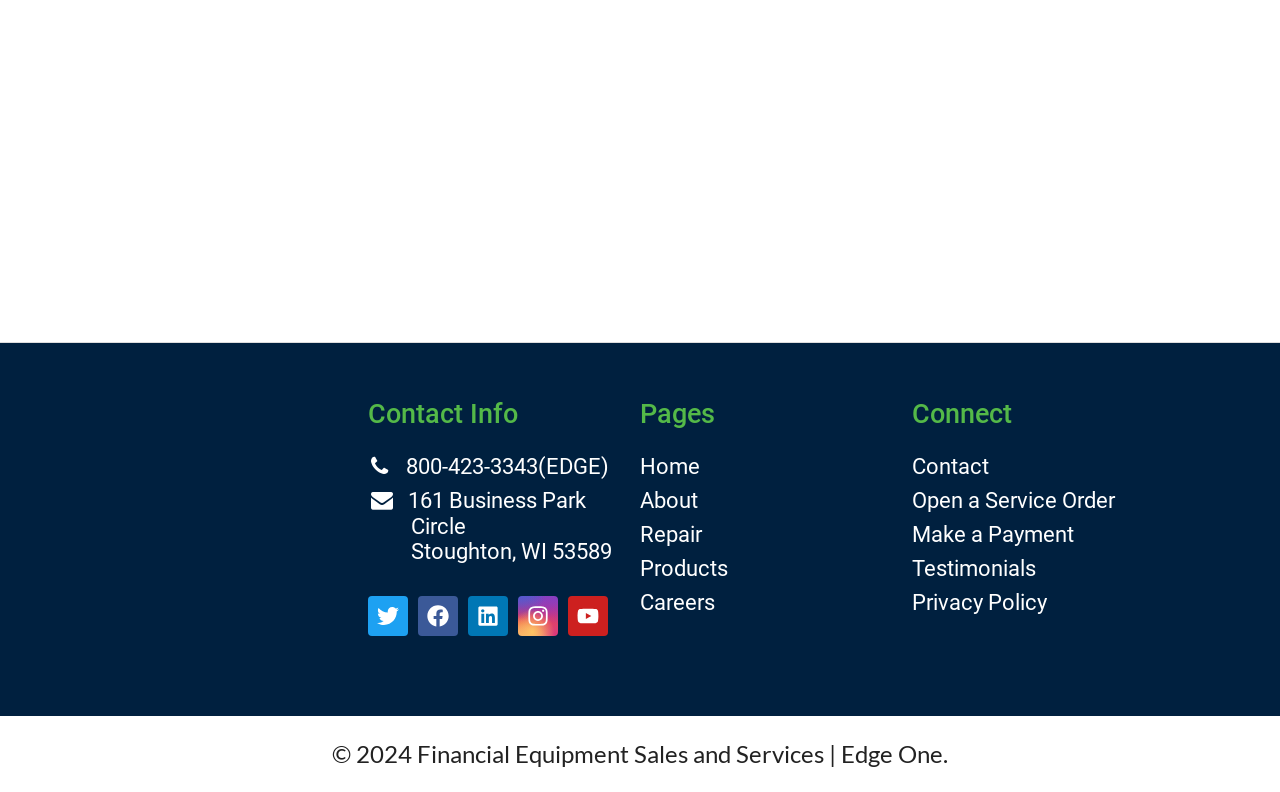Can you give a comprehensive explanation to the question given the content of the image?
What is the address of the business?

I found the contact information section on the webpage, which includes the business address. The address is 161 Business Park Circle Stoughton, WI 53589, which is linked with a location icon.